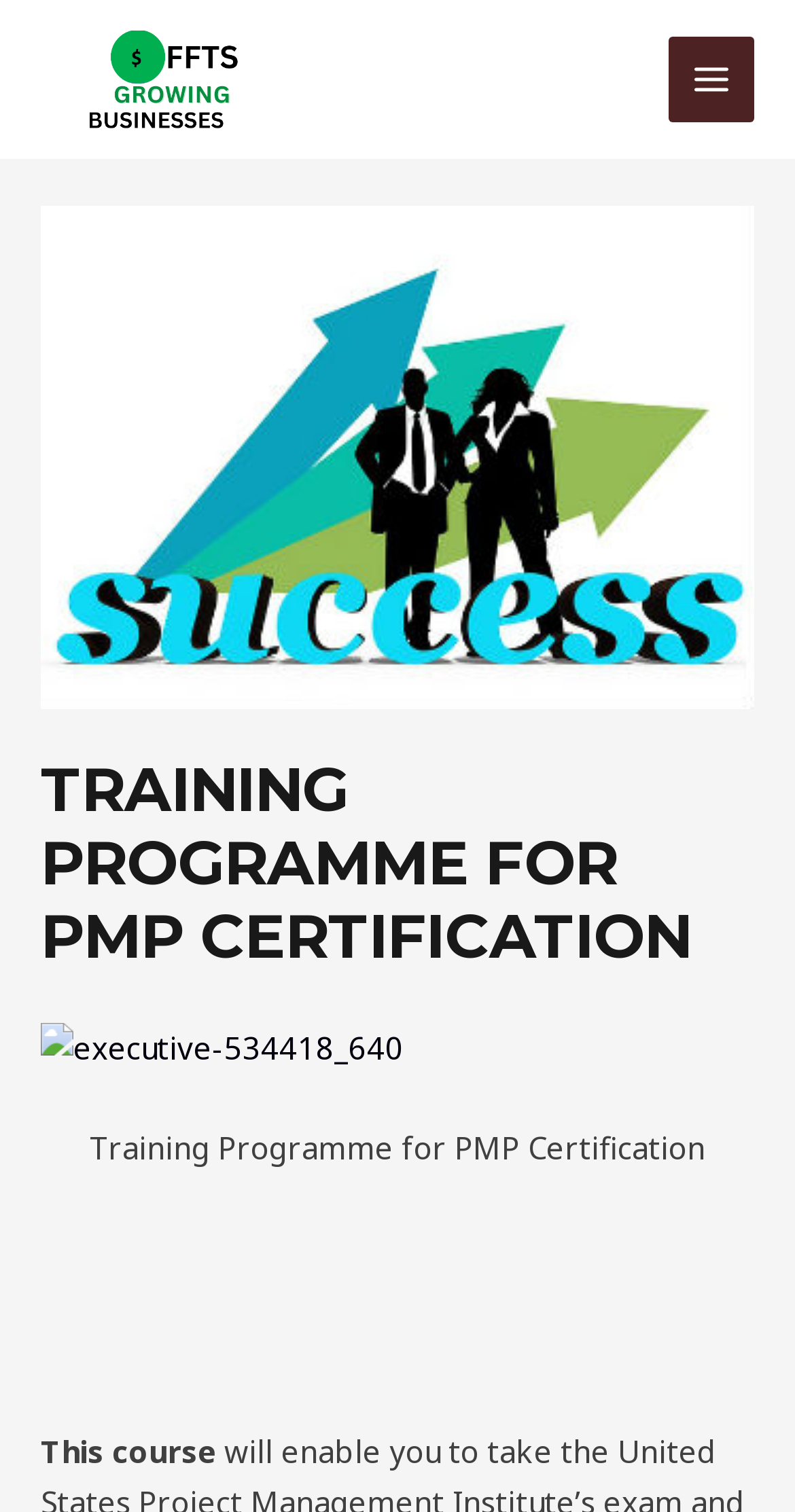Please locate the UI element described by "Home" and provide its bounding box coordinates.

None